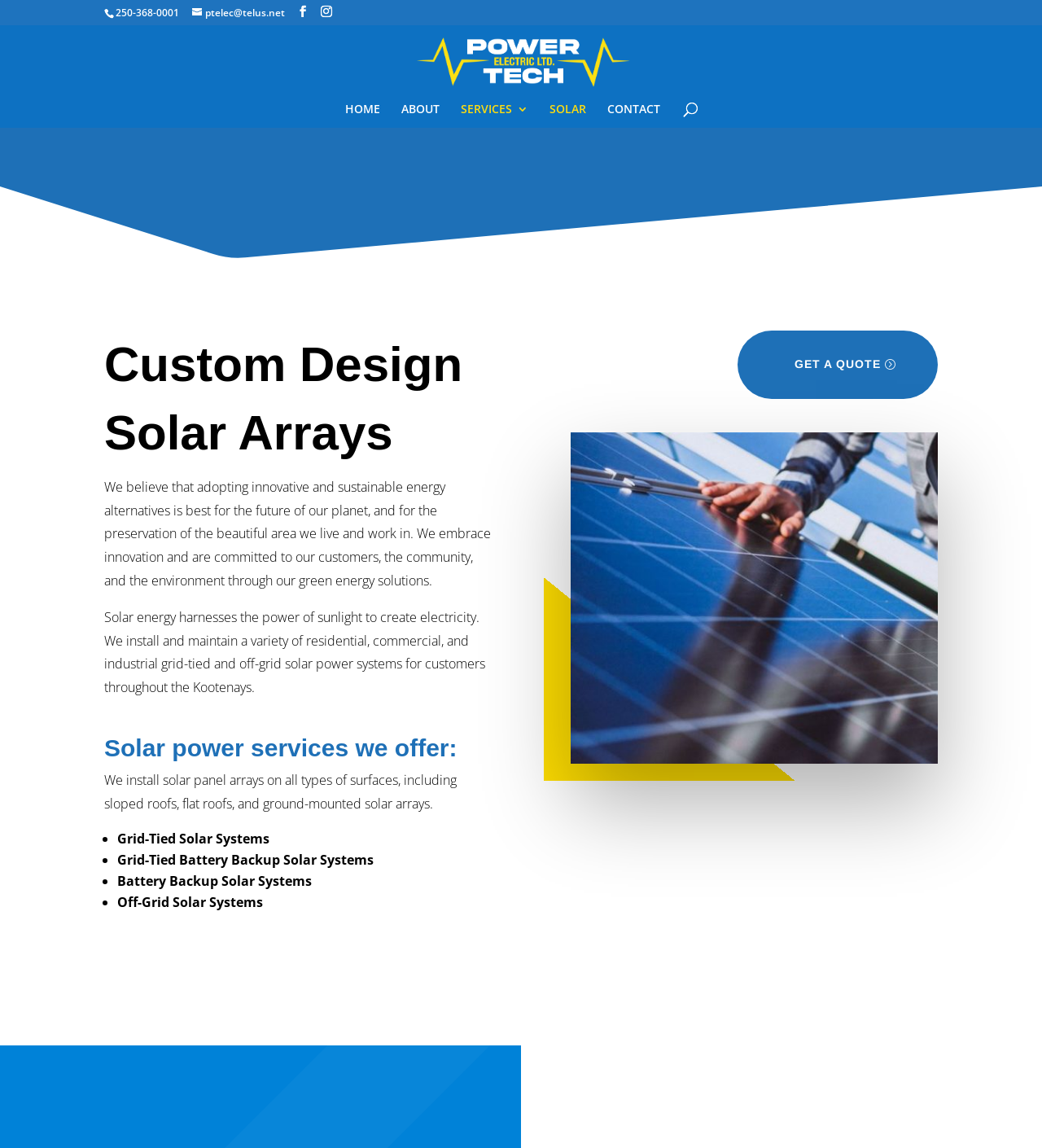Generate a comprehensive description of the webpage.

The webpage is about PowerTech Electric Ltd, a company that specializes in solar energy solutions. At the top of the page, there is a section with the company's contact information, including a phone number and email address. Next to this section, there are social media links.

Below the contact information, there is a navigation menu with links to different sections of the website, including "HOME", "ABOUT", "SERVICES", "SOLAR", and "CONTACT". 

On the left side of the page, there is a search box where users can search for specific content. 

The main content of the page is divided into sections. The first section has a heading "Custom Design Solar Arrays" and a paragraph of text that explains the company's commitment to sustainable energy solutions. 

The next section describes the benefits of solar energy and the types of solar power systems the company installs and maintains. 

Below this, there is a section with a heading "Solar power services we offer:" that lists the different services provided by the company, including grid-tied solar systems, grid-tied battery backup solar systems, and off-grid solar systems. Each service is marked with a bullet point.

At the bottom of the page, there is a call-to-action button "GET A QUOTE" and an image that takes up most of the width of the page. There is also a small image at the very bottom of the page.